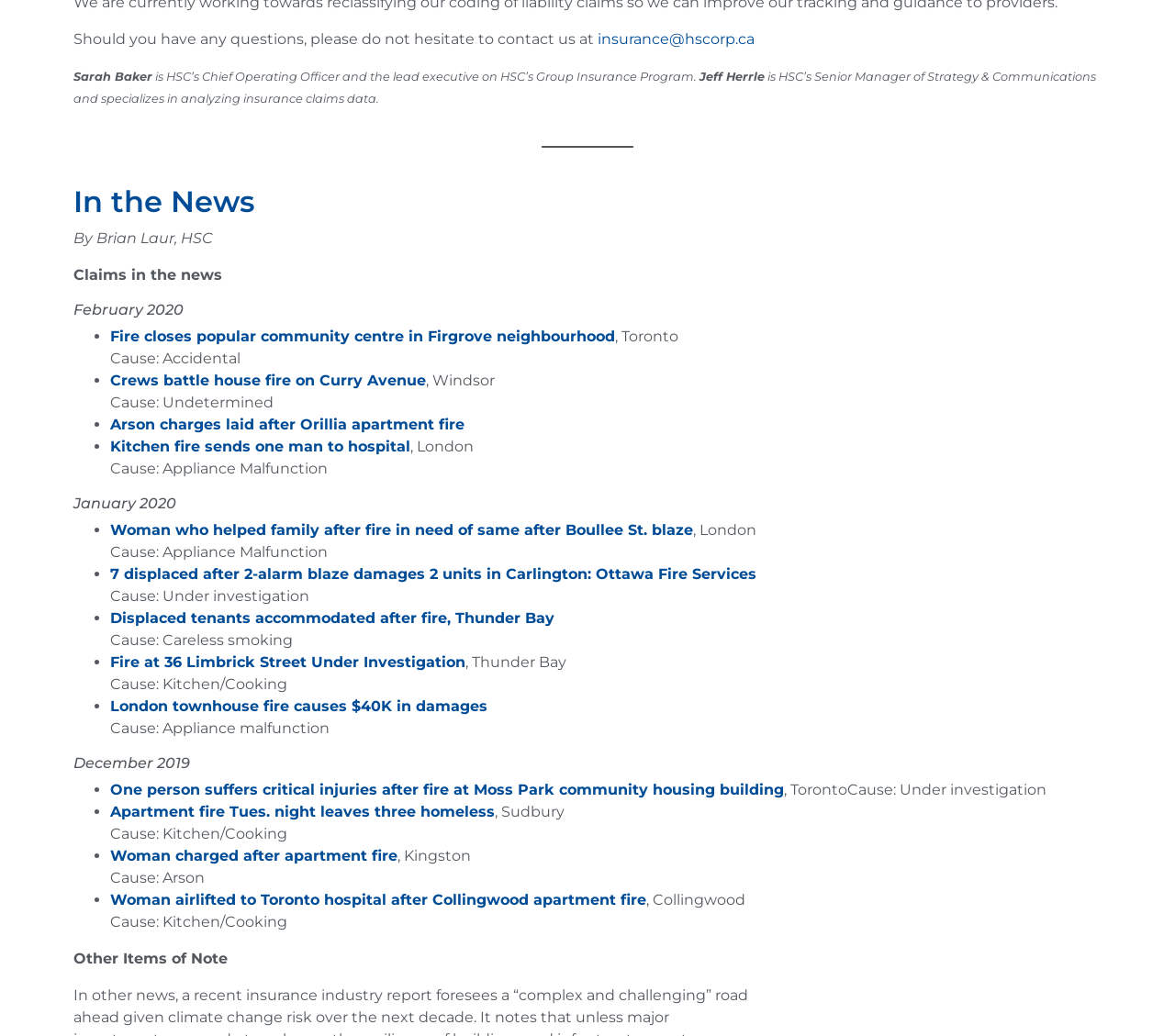Specify the bounding box coordinates of the element's region that should be clicked to achieve the following instruction: "View news about Woman who helped family after fire in need of same after Boullee St. blaze". The bounding box coordinates consist of four float numbers between 0 and 1, in the format [left, top, right, bottom].

[0.094, 0.453, 0.59, 0.47]